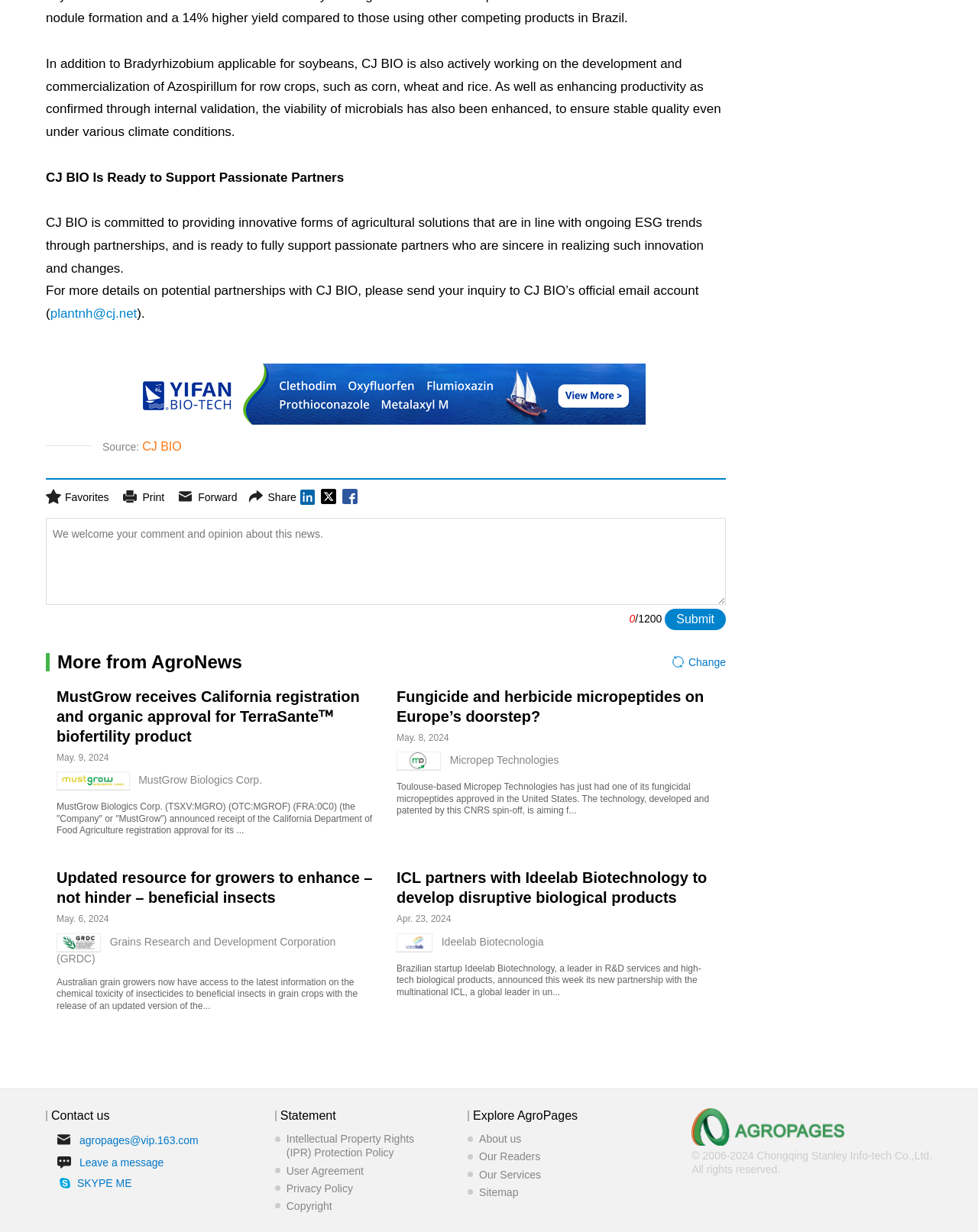Show the bounding box coordinates of the region that should be clicked to follow the instruction: "Send an inquiry to CJ BIO’s official email account."

[0.051, 0.249, 0.14, 0.26]